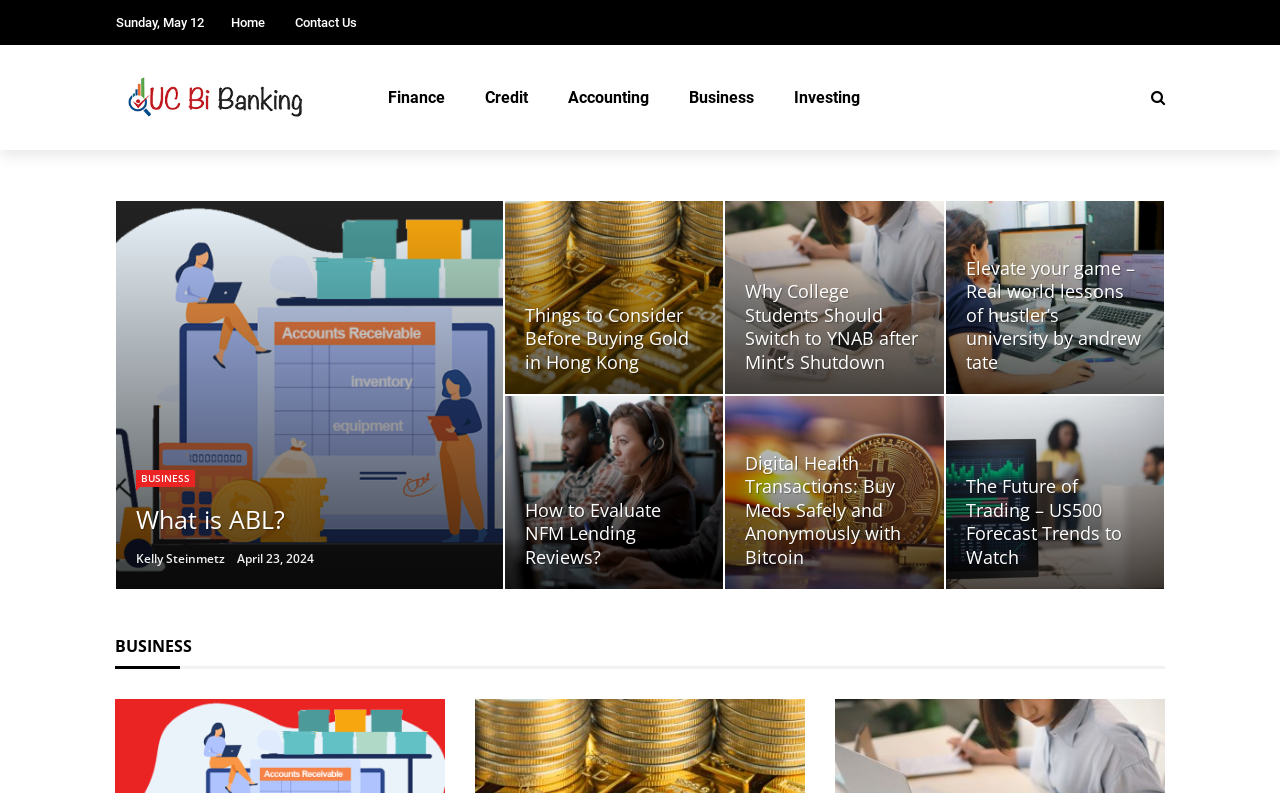Describe all the visual and textual components of the webpage comprehensively.

The webpage is a finance blog, titled "UC BI Banking | Finance Blog". At the top, there is a date "Sunday, May 12" and a navigation menu with links to "Home" and "Contact Us". Below the navigation menu, there is a logo image on the left, and a series of links to different finance-related categories, including "Finance", "Credit", "Accounting", "Business", and "Investing".

The main content of the webpage is divided into three columns. The left column has a heading "BUSINESS" and a link to a page with the same title. Below the heading, there are several article links, including "What is ABL?", "Kelly Steinmetz", and "April 23, 2024".

The middle column has several article links, including "Things to Consider Before Buying Gold in Hong Kong", "Why College Students Should Switch to YNAB after Mint’s Shutdown", and "Elevate your game – Real world lessons of hustler’s university by andrew tate".

The right column also has several article links, including "How to Evaluate NFM Lending Reviews?", "Digital Health Transactions: Buy Meds Safely and Anonymously with Bitcoin", and "The Future of Trading – US500 Forecast Trends to Watch".